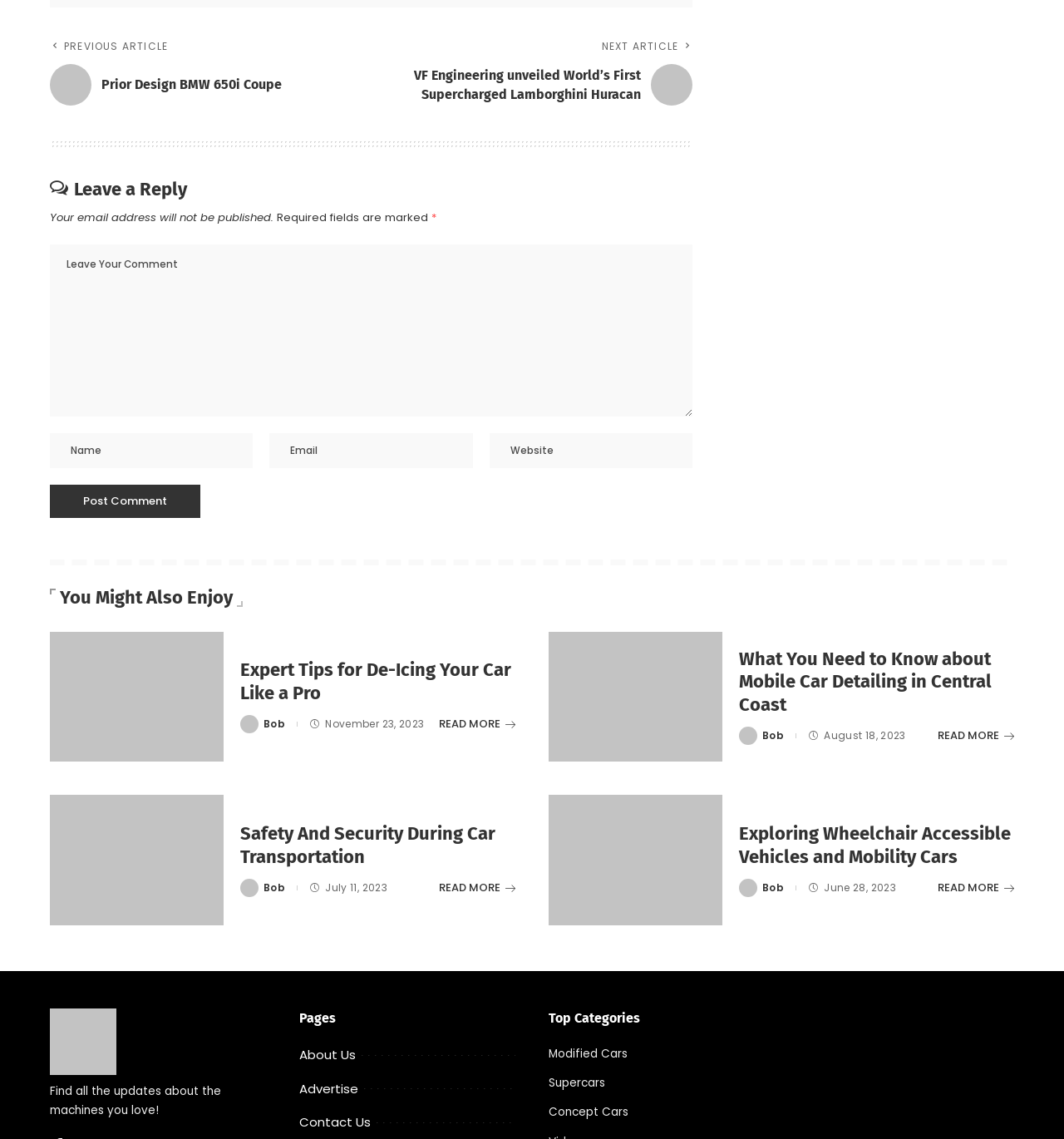Find the bounding box coordinates of the element you need to click on to perform this action: 'Leave a reply'. The coordinates should be represented by four float values between 0 and 1, in the format [left, top, right, bottom].

[0.047, 0.155, 0.176, 0.176]